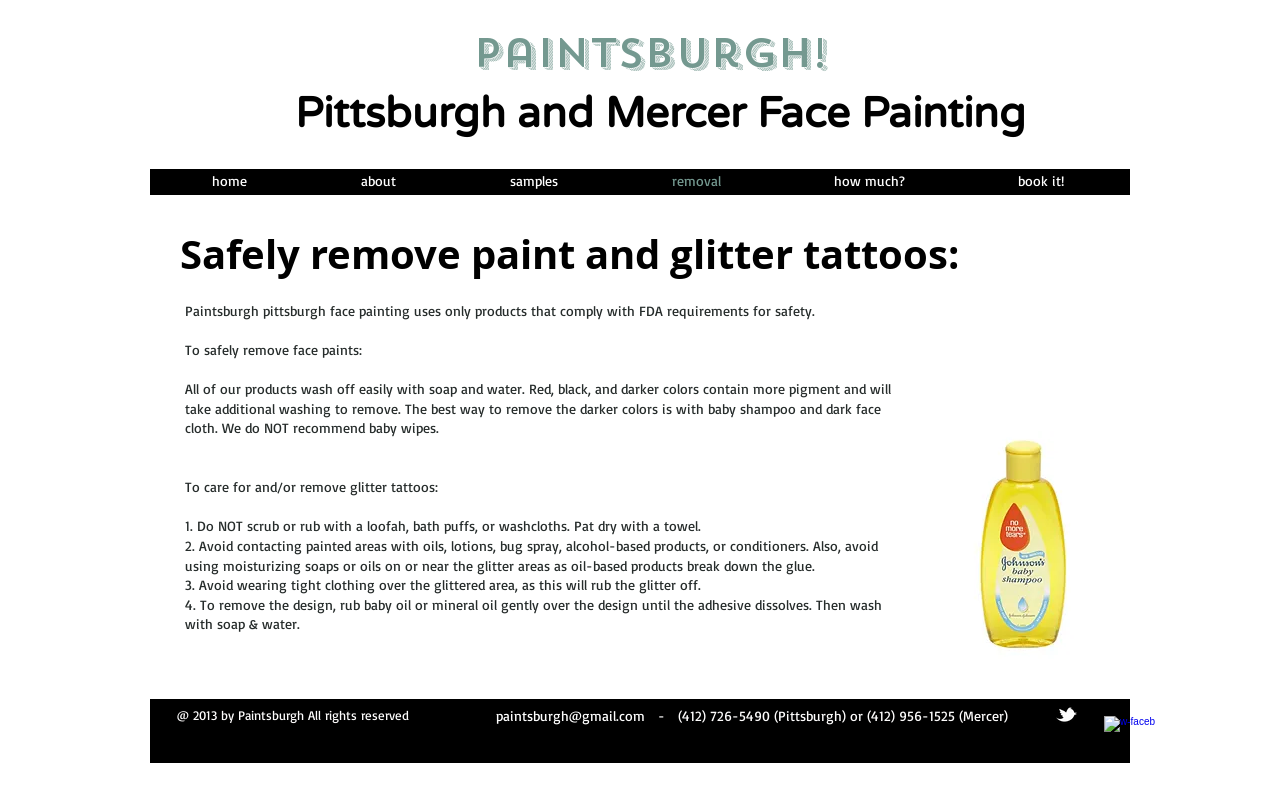Could you provide the bounding box coordinates for the portion of the screen to click to complete this instruction: "Click the 'paintsburgh@gmail.com' email link"?

[0.388, 0.89, 0.504, 0.912]